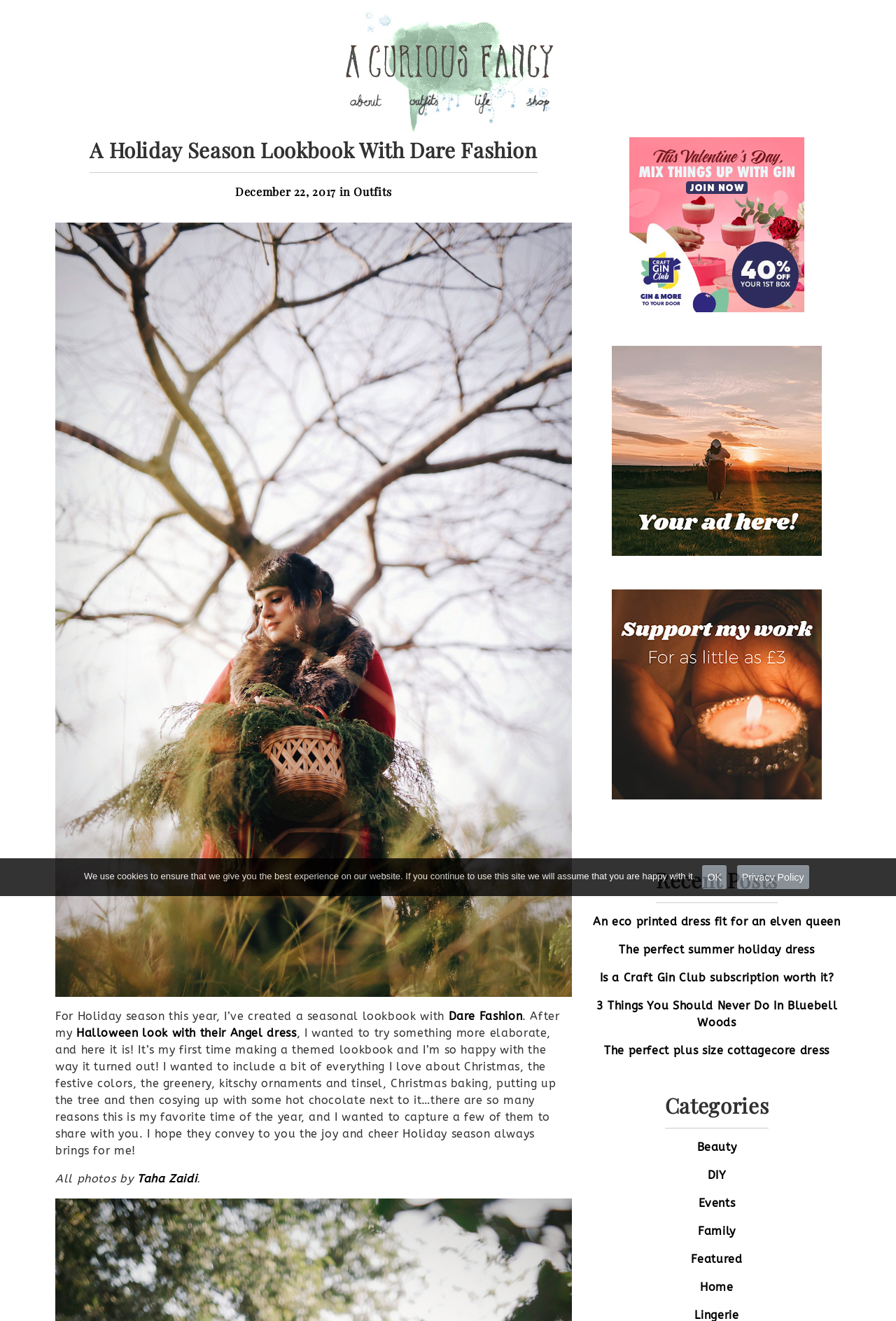Provide the bounding box coordinates of the HTML element described by the text: "The perfect summer holiday dress".

[0.691, 0.714, 0.909, 0.724]